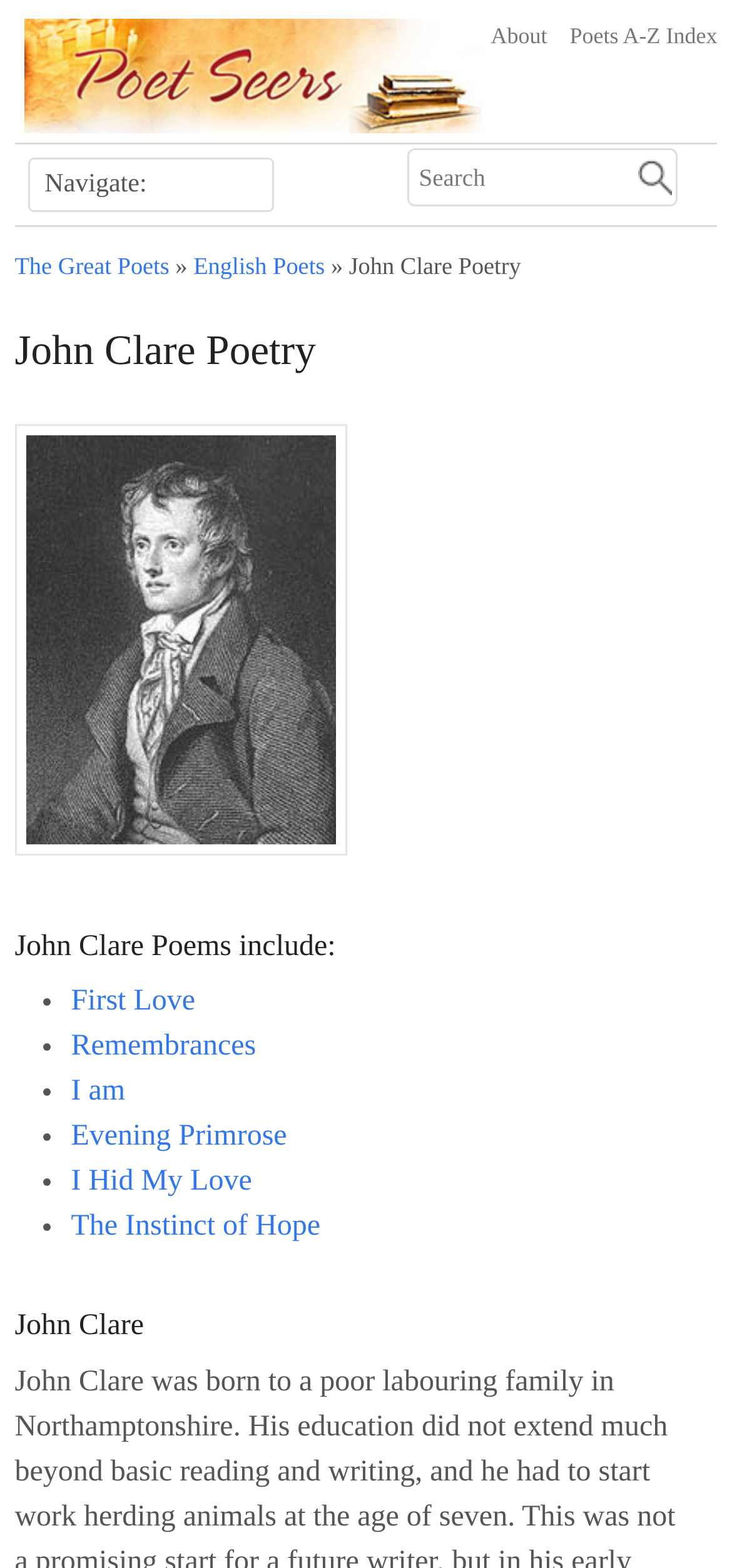Create an elaborate caption for the webpage.

The webpage is dedicated to the poetry of John Clare, with a prominent heading "Poet Seers" at the top left corner. Below this heading, there is a link to "Poet Seers" accompanied by an image. To the right of this link, there are three more links: "About", "Poets A-Z Index", and a search textbox.

On the left side of the page, there is a navigation menu with links to "The Great Poets", "English Poets", and "John Clare Poetry", separated by "»" symbols. Below this menu, there is a header section with a large heading "John Clare Poetry".

The main content of the page is divided into two sections. The top section features an image, and the bottom section lists John Clare's poems, including "First Love", "Remembrances", "I am", "Evening Primrose", "I Hid My Love", and "The Instinct of Hope". Each poem title is preceded by a bullet point. 

At the very bottom of the page, there is a heading "John Clare", which likely serves as a biography or introduction to the poet.